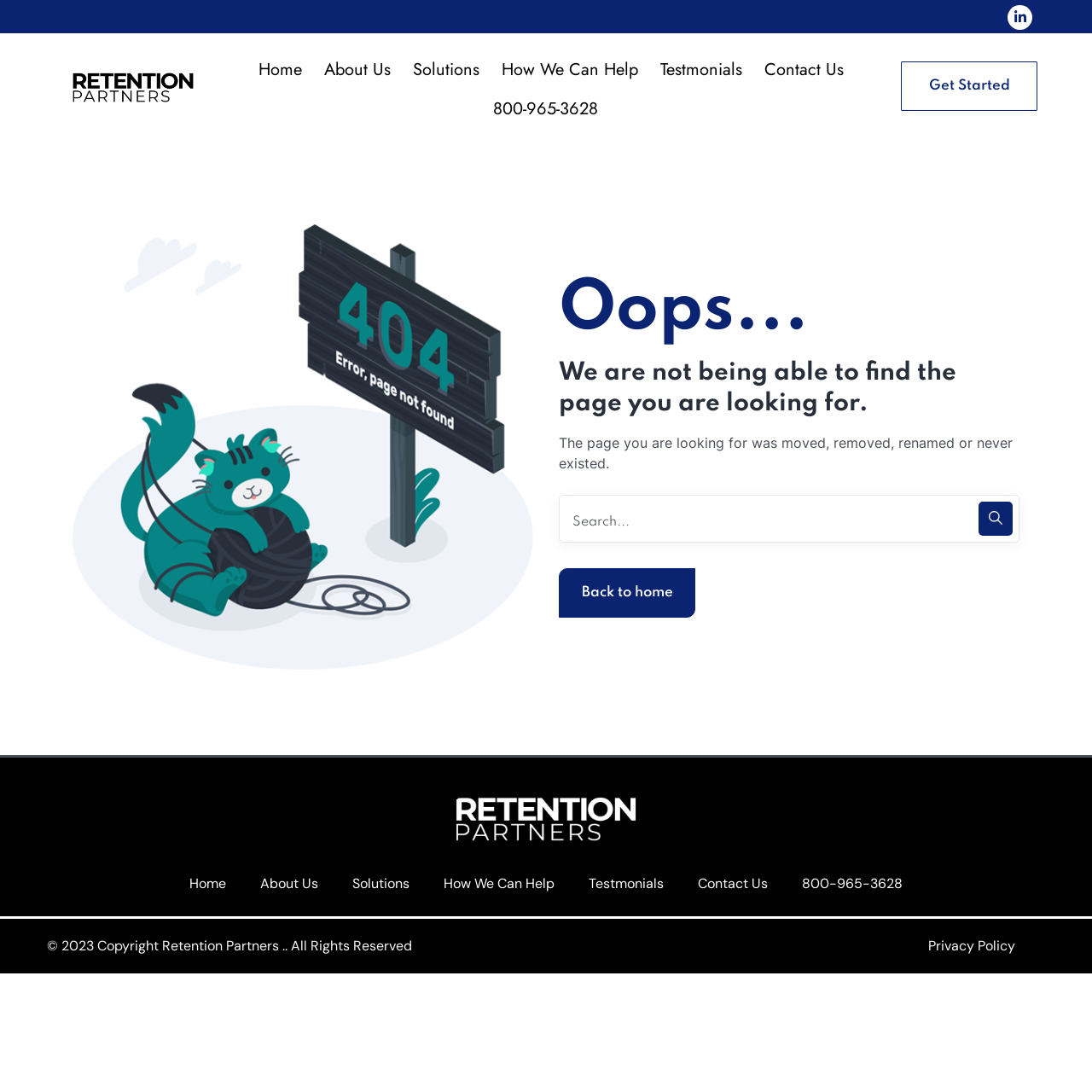Please answer the following question as detailed as possible based on the image: 
What is the copyright year displayed in the footer?

The copyright year is displayed in the footer area of the page, indicating that the content on the page is copyrighted by Retention Partners in the year 2023.